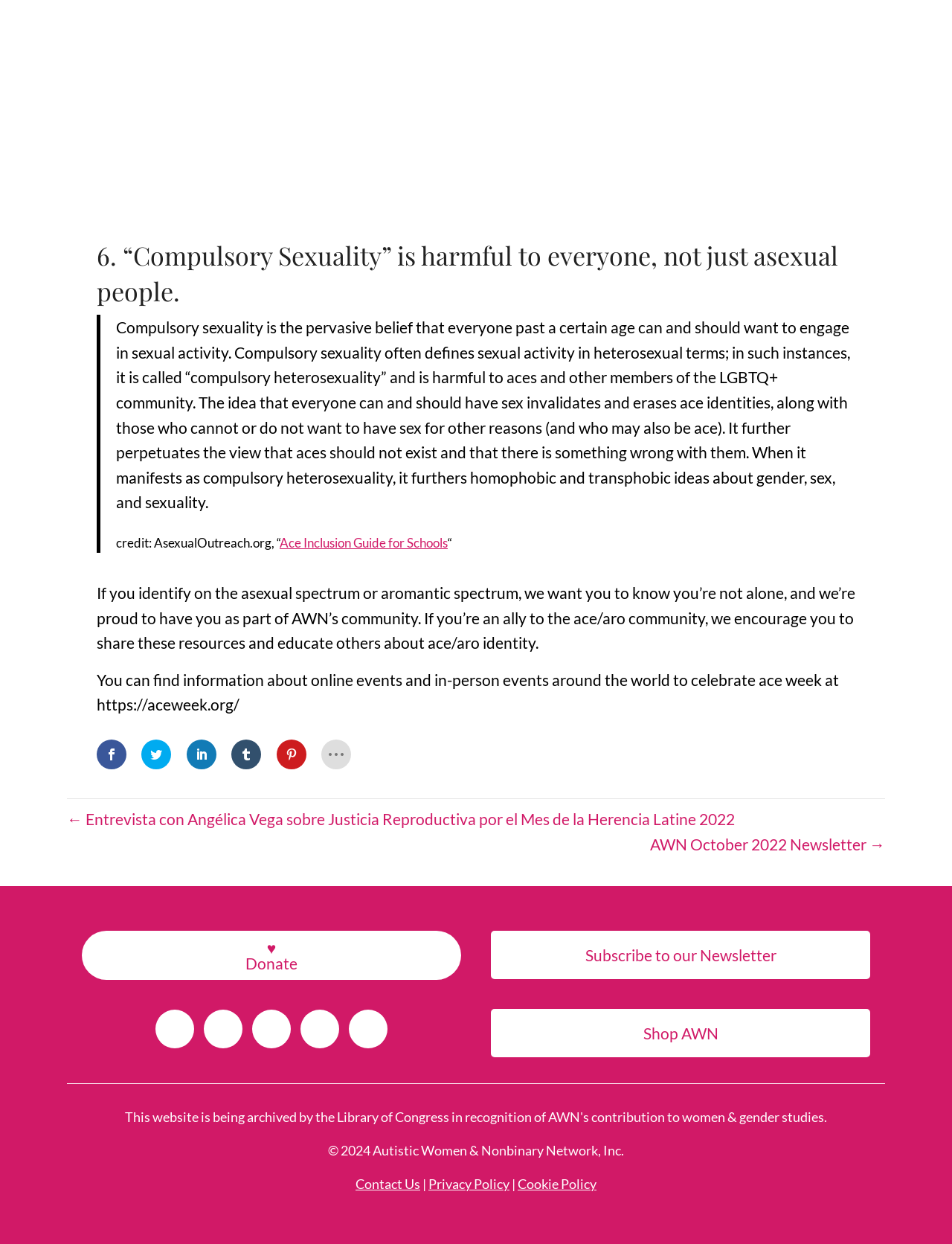Give a one-word or short-phrase answer to the following question: 
What is the name of the organization?

Autistic Women & Nonbinary Network